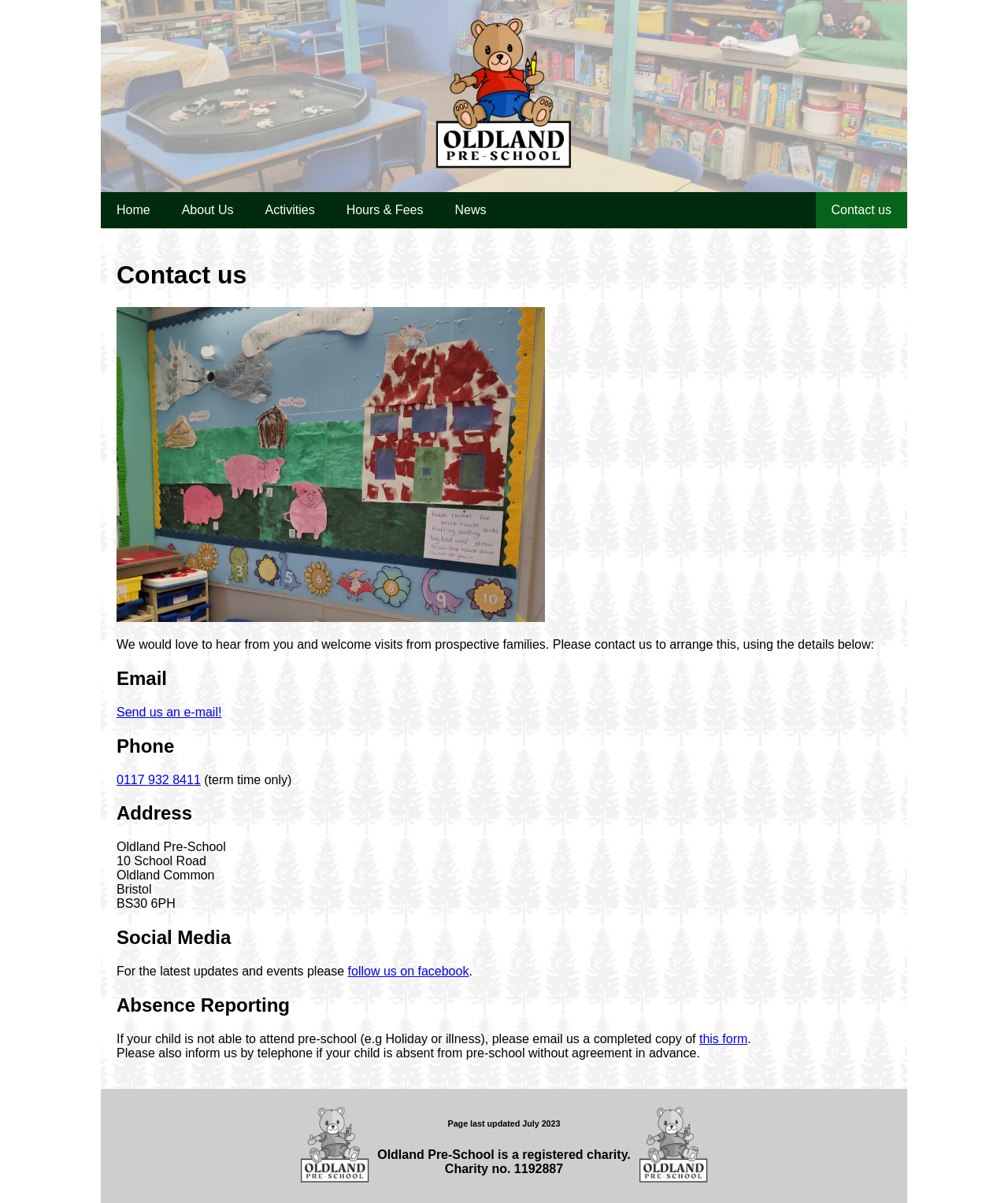Can you show the bounding box coordinates of the region to click on to complete the task described in the instruction: "View this form"?

[0.694, 0.858, 0.742, 0.869]